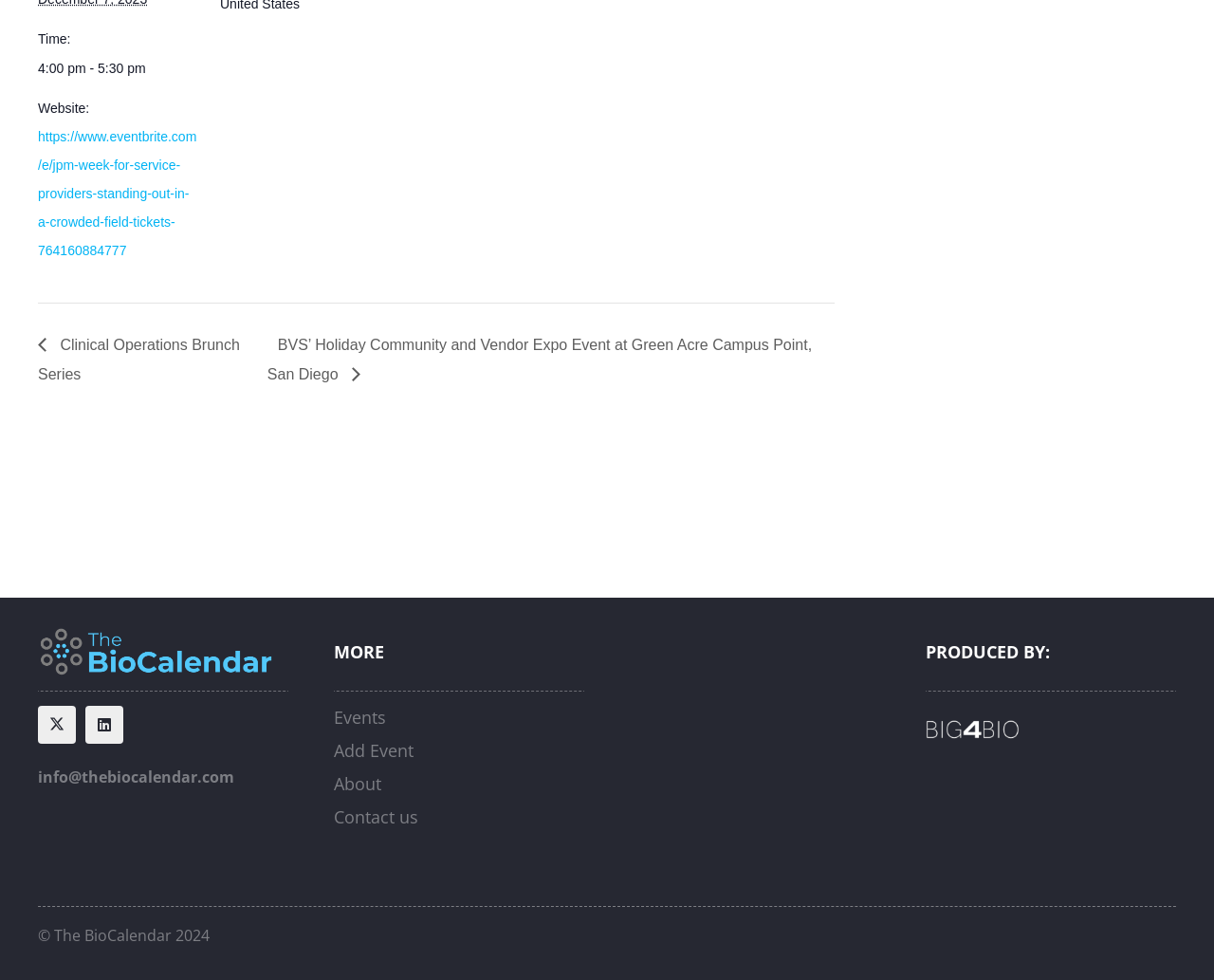Find and indicate the bounding box coordinates of the region you should select to follow the given instruction: "Contact us".

[0.275, 0.822, 0.345, 0.845]